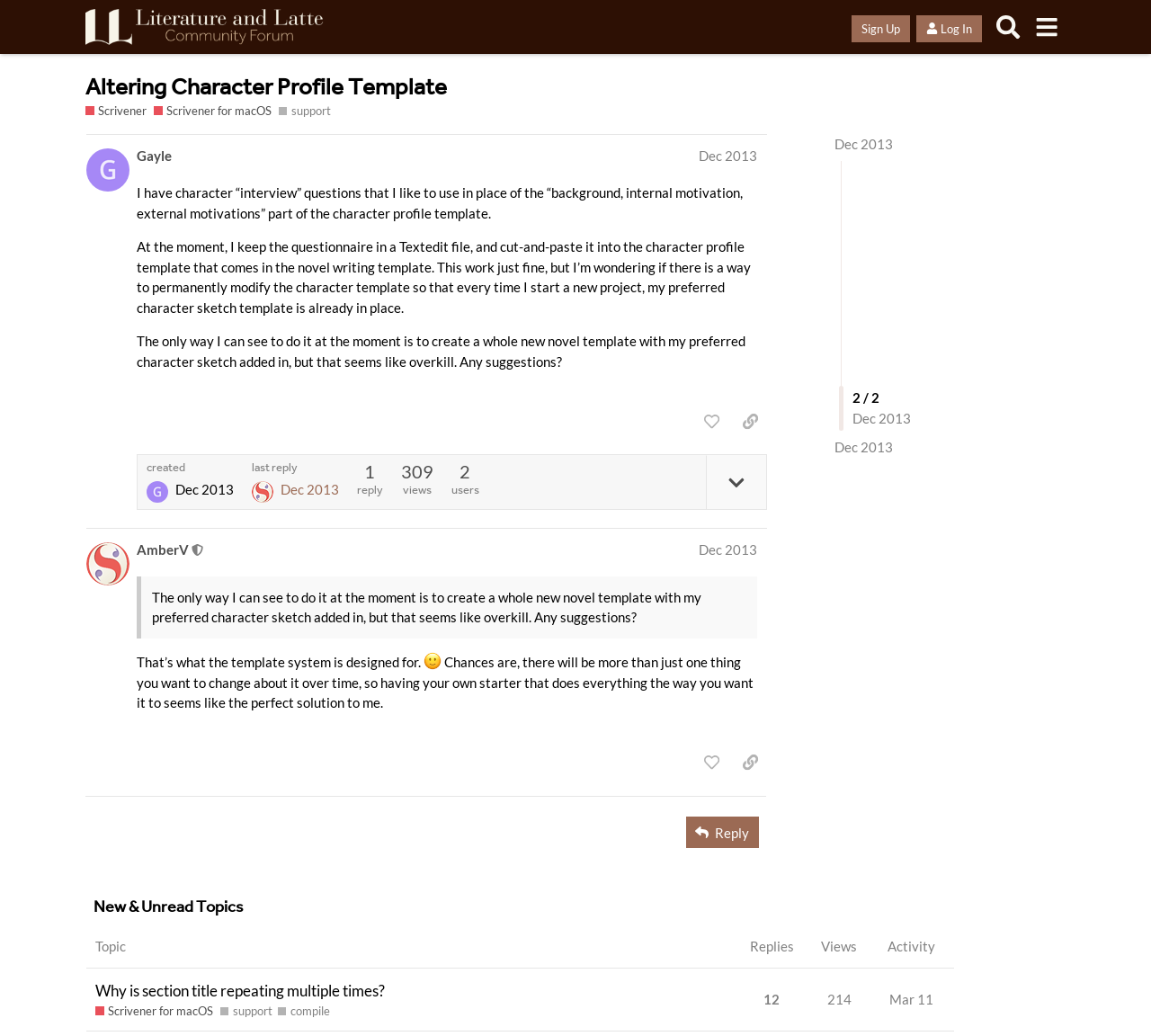Please specify the bounding box coordinates of the clickable region necessary for completing the following instruction: "Search". The coordinates must consist of four float numbers between 0 and 1, i.e., [left, top, right, bottom].

[0.859, 0.008, 0.892, 0.045]